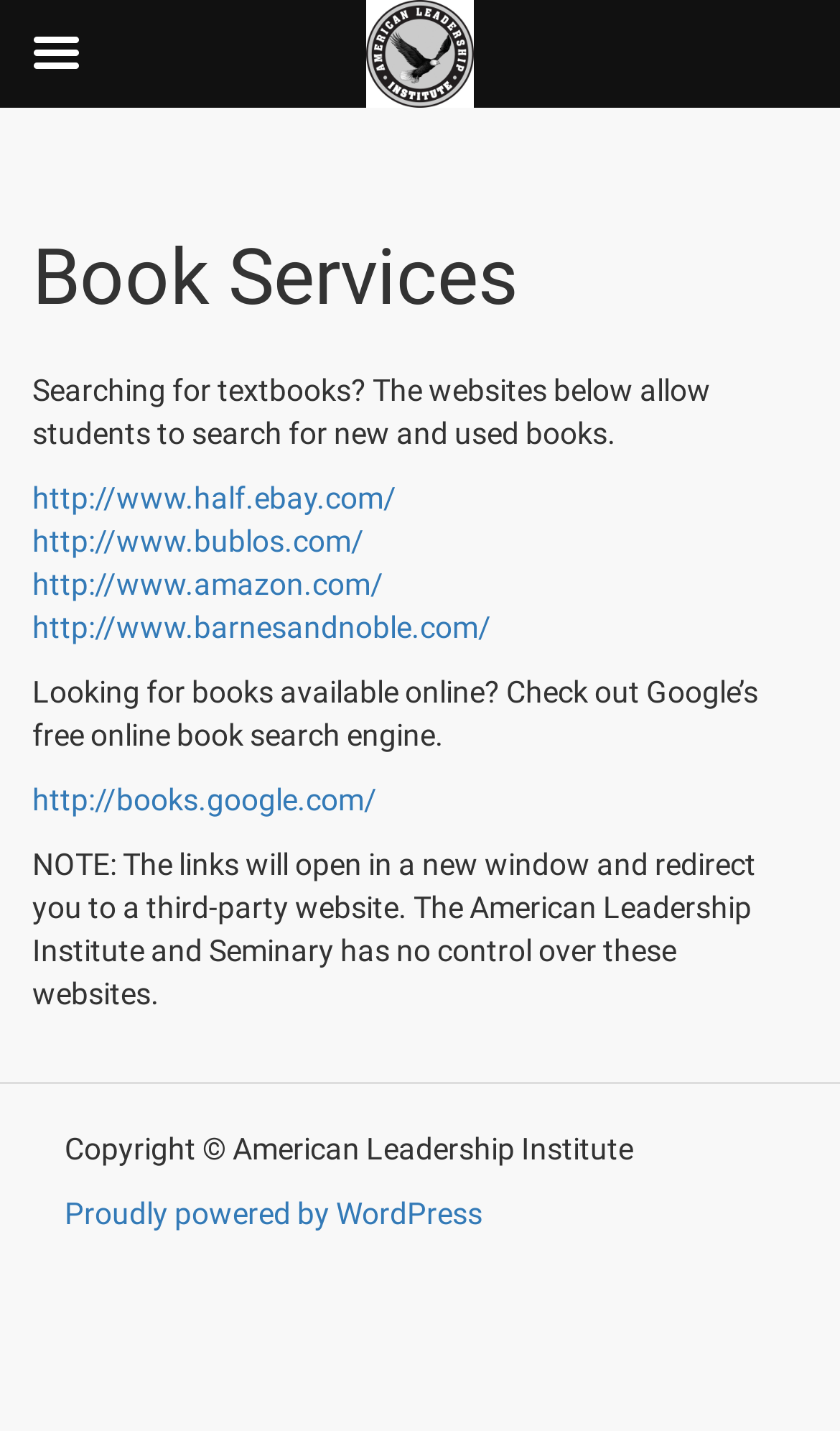Write a detailed summary of the webpage, including text, images, and layout.

The webpage is about Book Services provided by the American Leadership Institute. At the top, there is a header section with the title "Book Services" and a logo of the American Leadership Institute on the right side. 

Below the header, there is a main section that takes up most of the page. This section is divided into two parts. The first part has a paragraph of text that explains the purpose of the page, which is to help students search for new and used textbooks. Below this text, there are four links to external websites, including eBay, Bublos, Amazon, and Barnes & Noble, where students can search for books.

The second part of the main section has another paragraph of text that introduces Google's free online book search engine. Below this text, there is a link to Google Books. 

At the bottom of the main section, there is a note that informs users that the links will open in a new window and redirect to third-party websites, and that the American Leadership Institute has no control over these websites.

At the very bottom of the page, there is a footer section that contains copyright information and a link to WordPress, which powers the website.